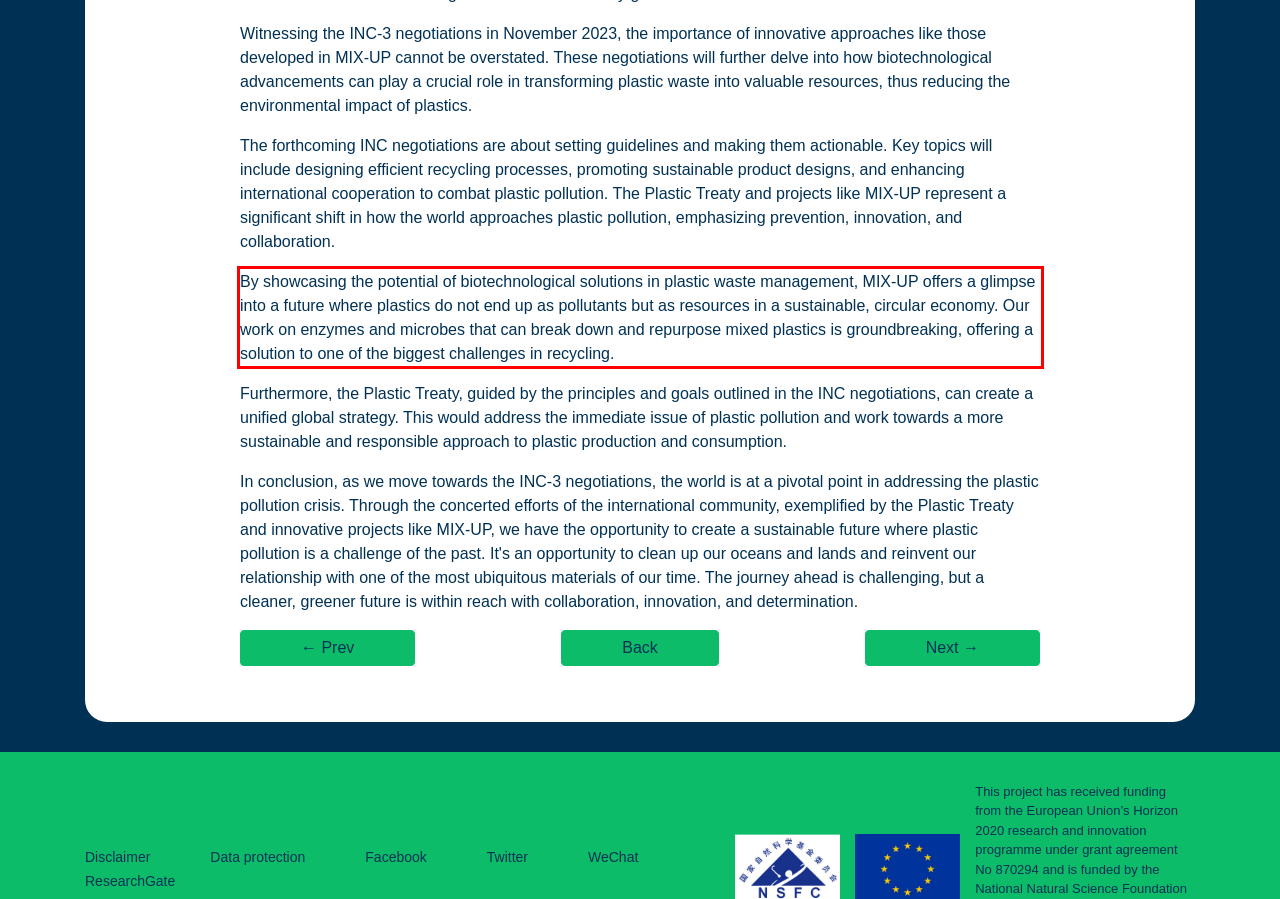You are provided with a screenshot of a webpage containing a red bounding box. Please extract the text enclosed by this red bounding box.

By showcasing the potential of biotechnological solutions in plastic waste management, MIX-UP offers a glimpse into a future where plastics do not end up as pollutants but as resources in a sustainable, circular economy. Our work on enzymes and microbes that can break down and repurpose mixed plastics is groundbreaking, offering a solution to one of the biggest challenges in recycling.